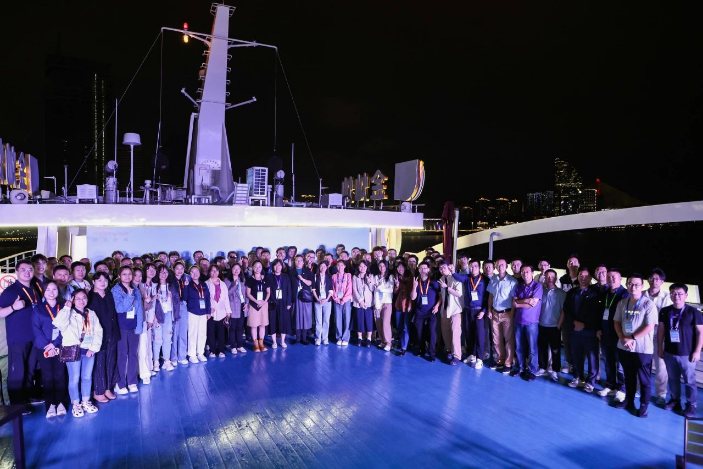Describe the important features and context of the image with as much detail as possible.

The image captures a vibrant group gathering on a cruise ship, presumably during an evening event on the Pujiang River. The gathering features a diverse group of individuals, standing closely together in a cheerful assembly. They are dressed in various casual outfits, indicating a relaxed yet festive atmosphere. Many attendees wear identification badges, suggesting they might be part of an organized event or conference. 

In the background, the illuminated features of the ship, including its superstructure and deck, contribute to a lively ambiance against the dark night sky. The setting likely provides a scenic view of the river and skyline, with faint lights twinkling in the distance, enhancing the festive vibe. This photograph showcases a moment of camaraderie and celebration among the participants, making it a memorable highlight of their cruise experience.